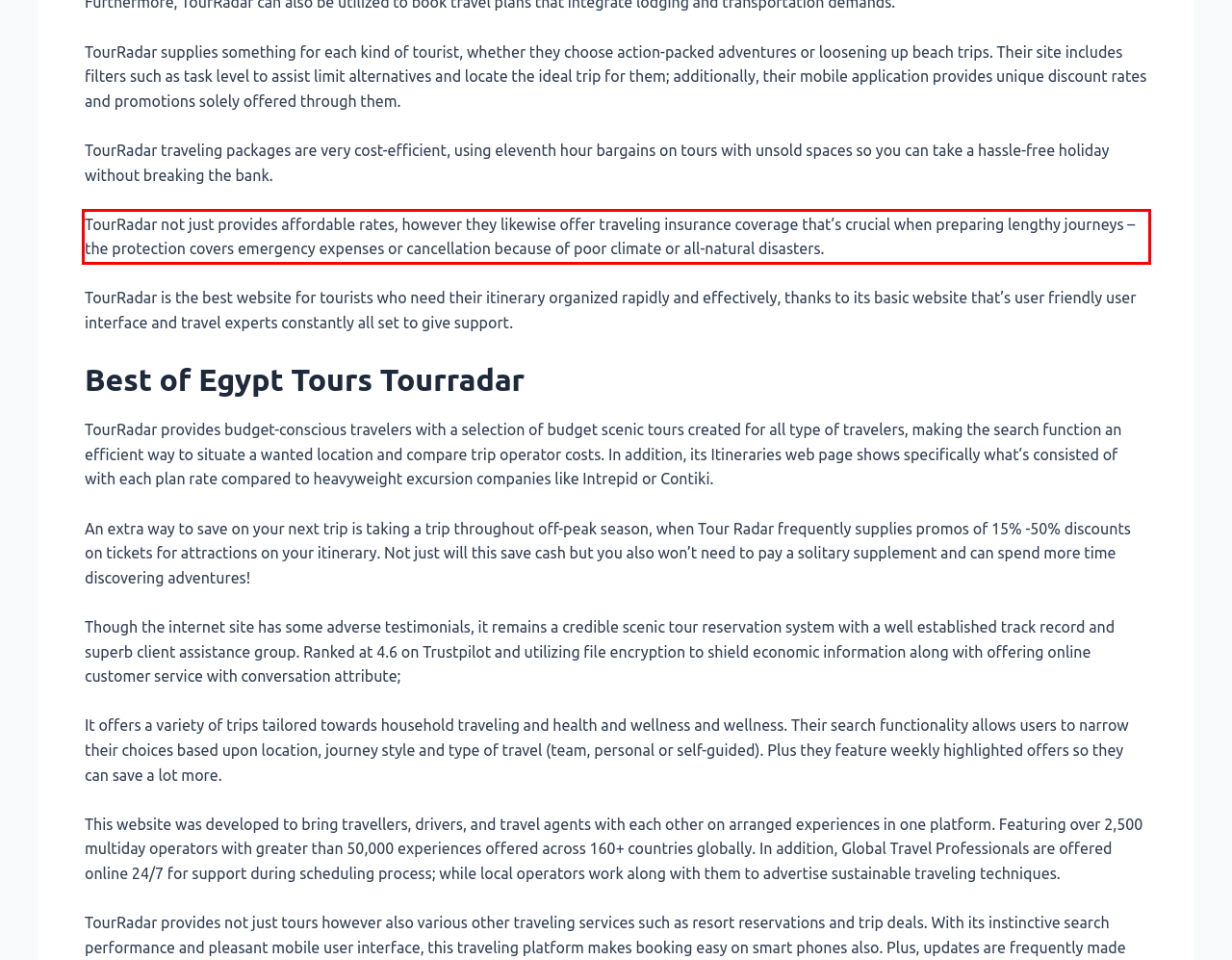Please perform OCR on the UI element surrounded by the red bounding box in the given webpage screenshot and extract its text content.

TourRadar not just provides affordable rates, however they likewise offer traveling insurance coverage that’s crucial when preparing lengthy journeys – the protection covers emergency expenses or cancellation because of poor climate or all-natural disasters.